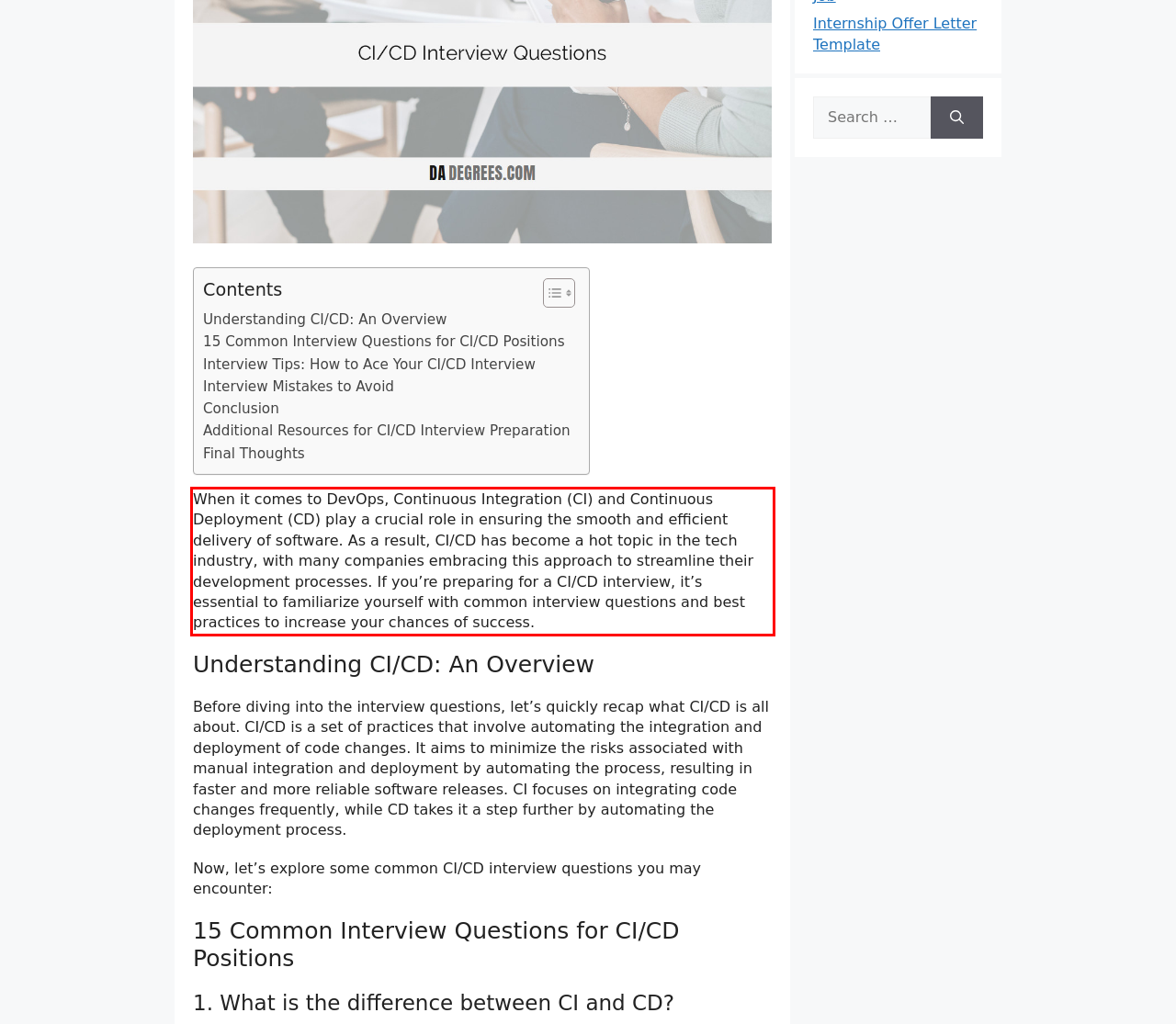Please examine the screenshot of the webpage and read the text present within the red rectangle bounding box.

When it comes to DevOps, Continuous Integration (CI) and Continuous Deployment (CD) play a crucial role in ensuring the smooth and efficient delivery of software. As a result, CI/CD has become a hot topic in the tech industry, with many companies embracing this approach to streamline their development processes. If you’re preparing for a CI/CD interview, it’s essential to familiarize yourself with common interview questions and best practices to increase your chances of success.